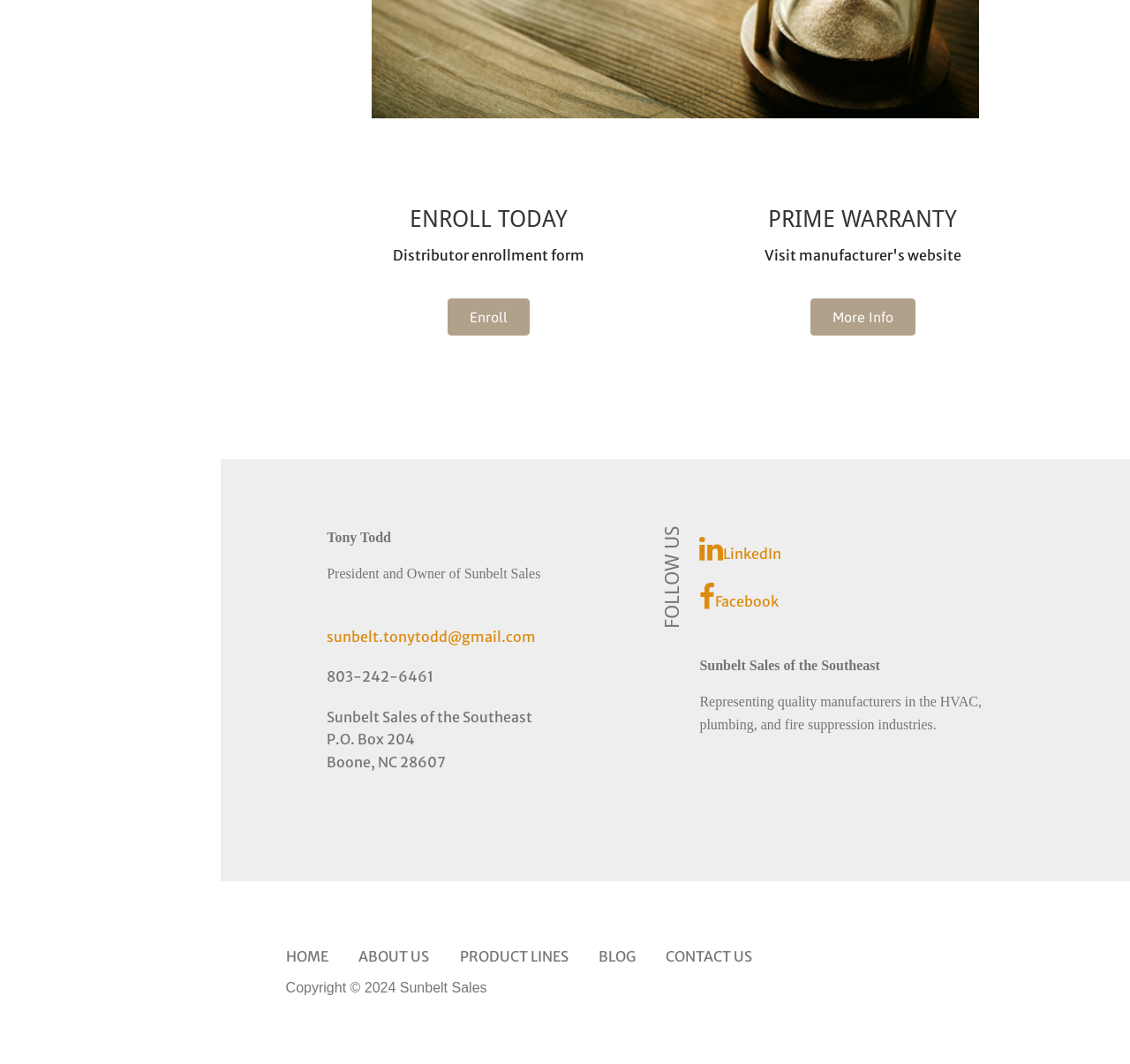Please indicate the bounding box coordinates for the clickable area to complete the following task: "Get more info about Prime Warranty". The coordinates should be specified as four float numbers between 0 and 1, i.e., [left, top, right, bottom].

[0.717, 0.281, 0.81, 0.316]